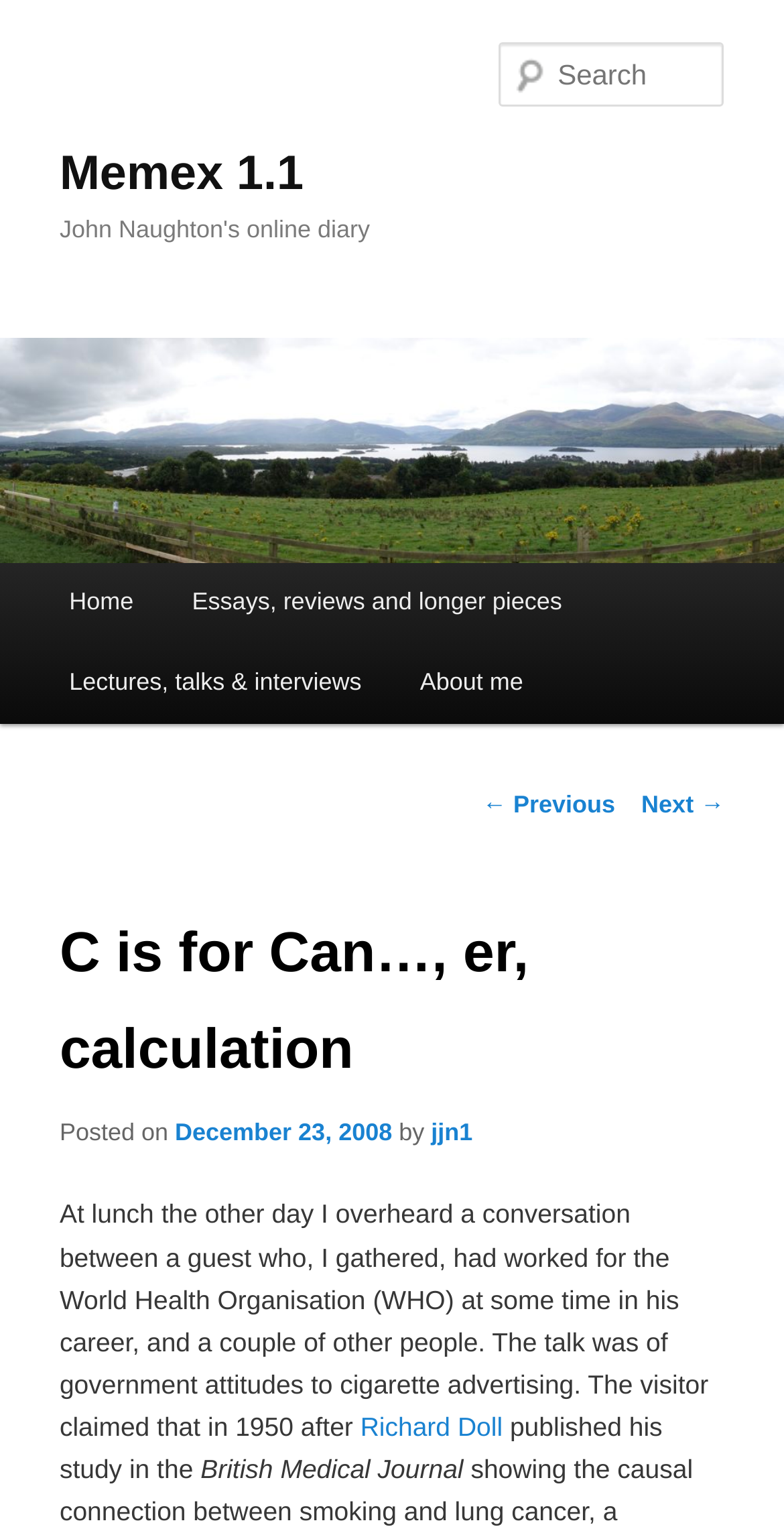What is the name of the person mentioned in the article?
Examine the image and provide an in-depth answer to the question.

I found the name of the person by reading the text which mentions 'Richard Doll' as a link.